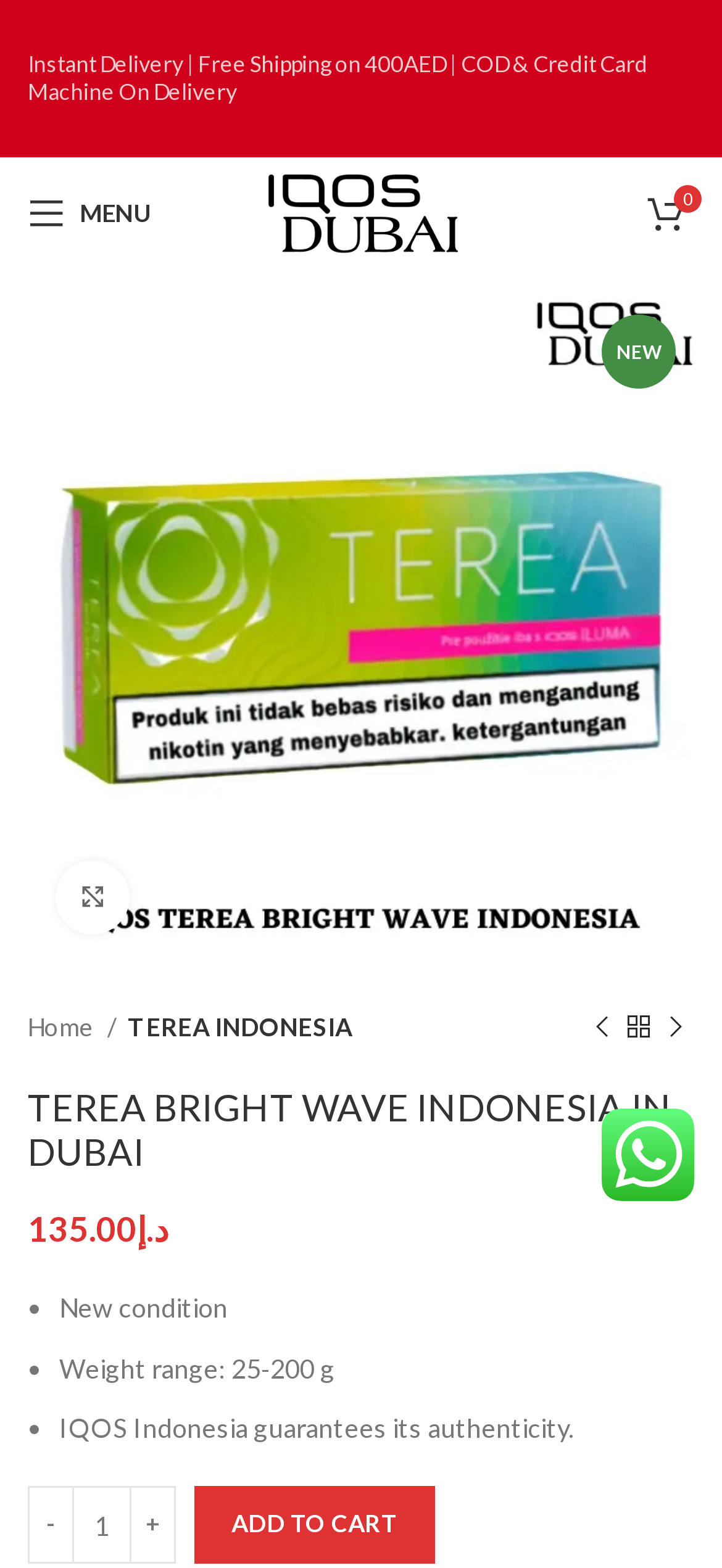Create a detailed description of the webpage's content and layout.

This webpage is about Terea Bright Wave Flavors, a product from IQOS Indonesia in Dubai. At the top, there is a navigation menu with a link to open the mobile menu, a site logo, and a search icon. Below the navigation menu, there is a banner with a promotional message, "Instant Delivery | Free Shipping on 400AED | COD & Credit Card Machine On Delivery".

On the left side of the page, there is a large image of the product, IQOS Terea Bright Wave Indonesia in Dubai, with a "NEW" label on top of it. Below the image, there is a breadcrumb navigation showing the product's category, "Home / Terea Indonesia". There are also links to navigate to the previous and next products.

On the right side of the page, there is a product description section. The product name, "TEREA BRIGHT WAVE INDONESIA IN DUBAI", is displayed in a large font. Below the product name, there is a price section showing the price, "د.إ 135.00". Underneath the price section, there is a list of product details, including "New condition", "Weight range: 25-200 g", and "IQOS Indonesia guarantees its authenticity".

At the bottom of the page, there is a section to adjust the product quantity, with a minus button, a spin button, and a plus button. Next to the quantity section, there is an "ADD TO CART" button.